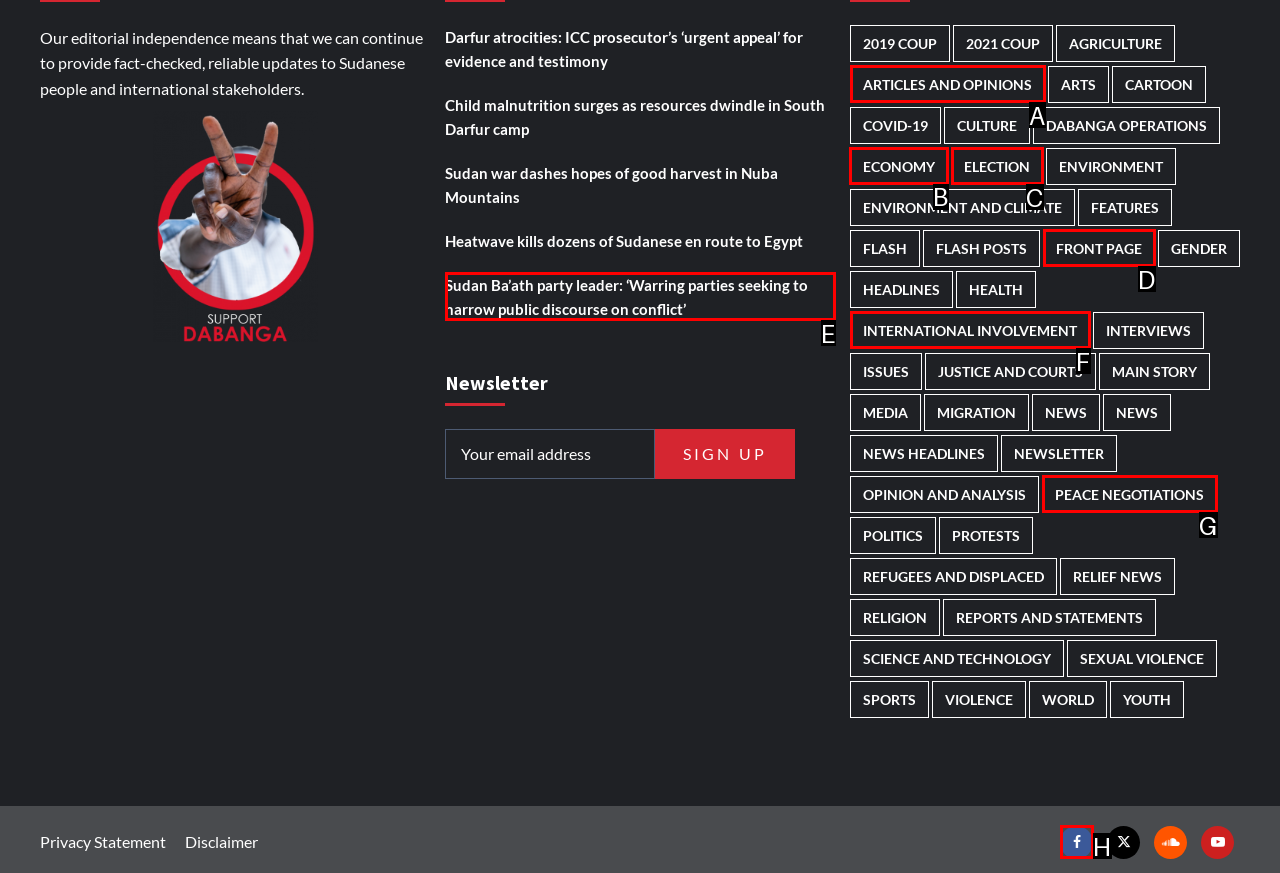Which option should be clicked to execute the following task: Learn about the economy? Respond with the letter of the selected option.

B